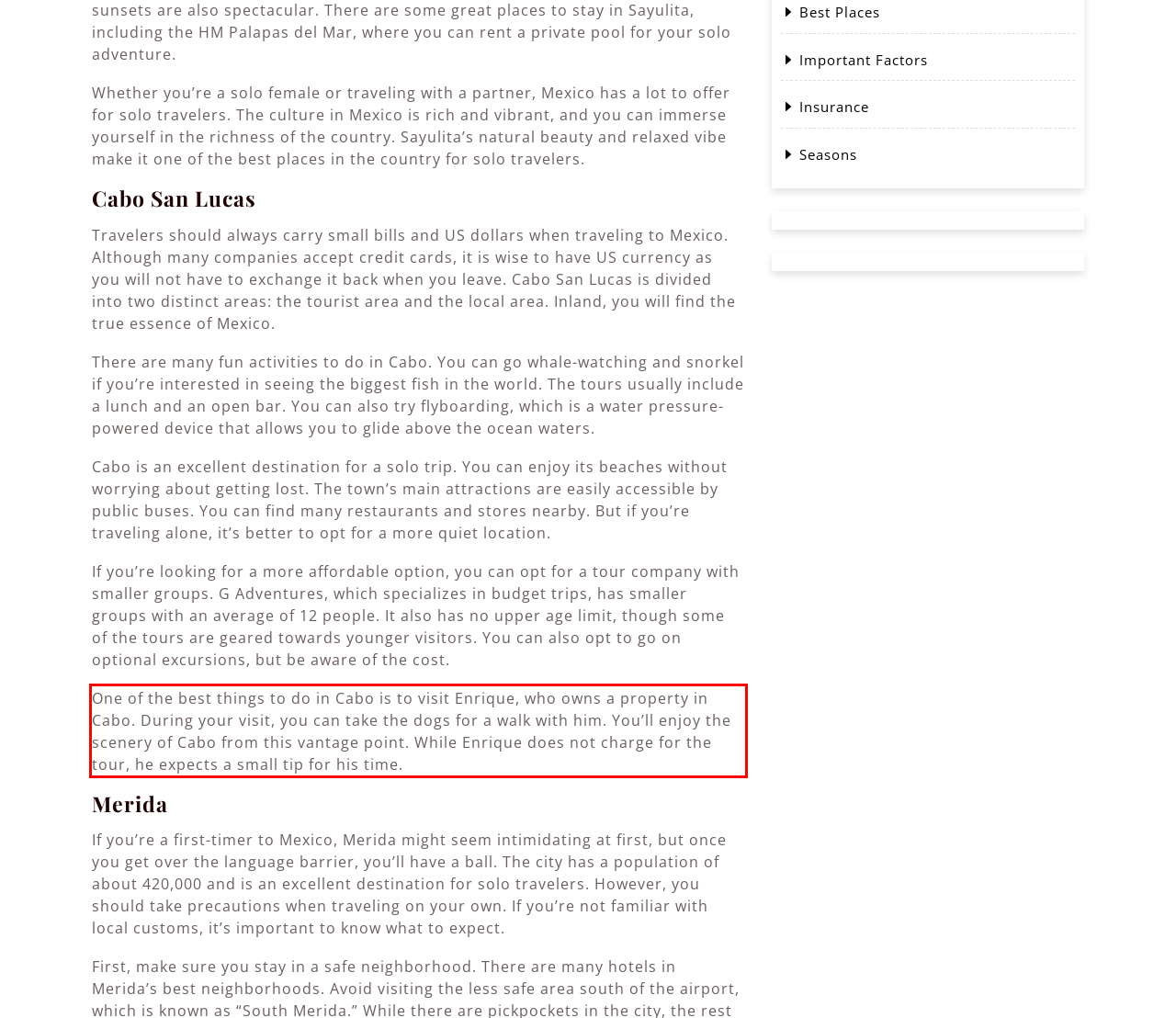Given the screenshot of a webpage, identify the red rectangle bounding box and recognize the text content inside it, generating the extracted text.

One of the best things to do in Cabo is to visit Enrique, who owns a property in Cabo. During your visit, you can take the dogs for a walk with him. You’ll enjoy the scenery of Cabo from this vantage point. While Enrique does not charge for the tour, he expects a small tip for his time.